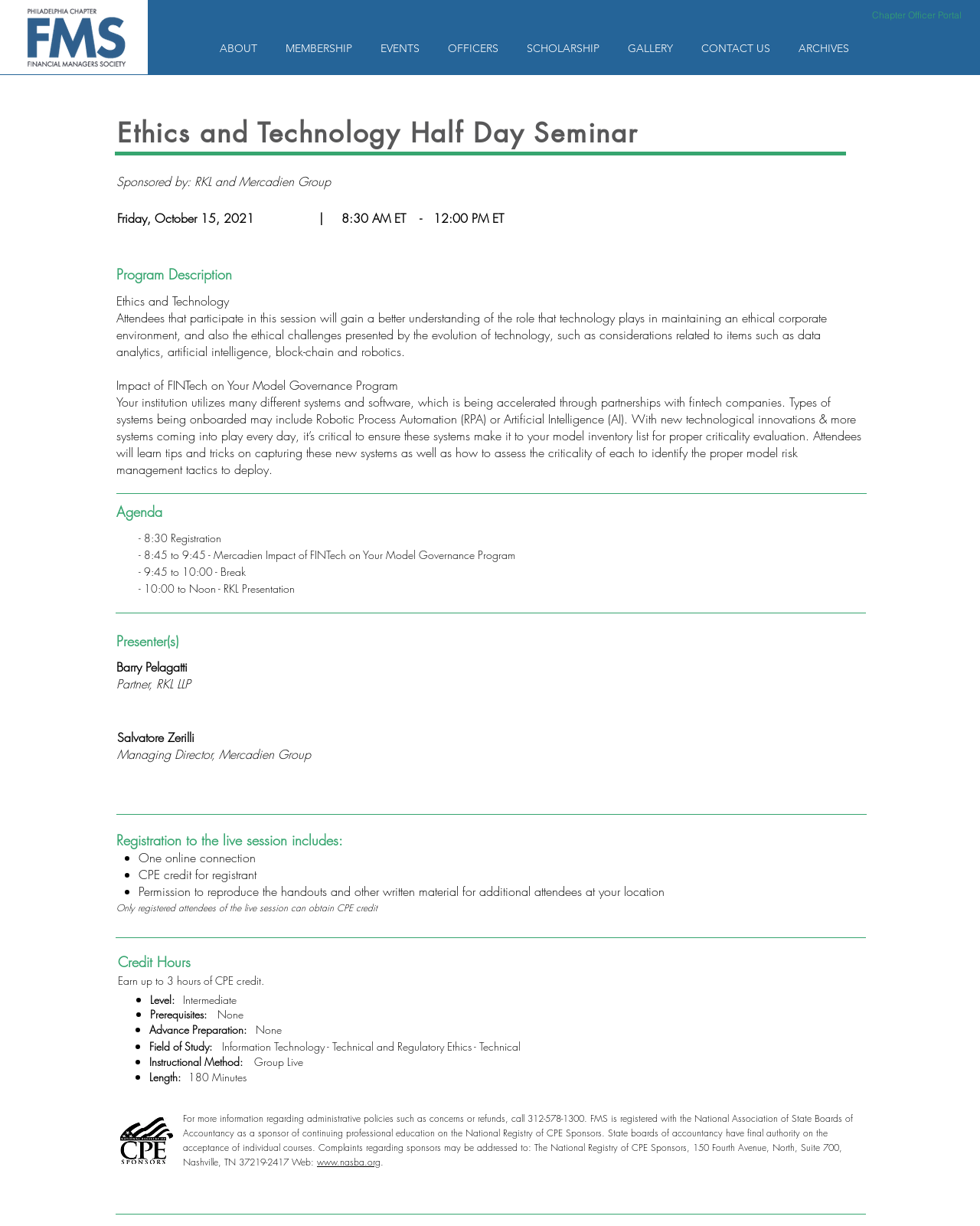Refer to the image and provide a thorough answer to this question:
How many hours of CPE credit can be earned?

The number of CPE credit hours can be found in the section labeled 'Credit Hours' which states that attendees can earn up to 3 hours of CPE credit by attending the event.